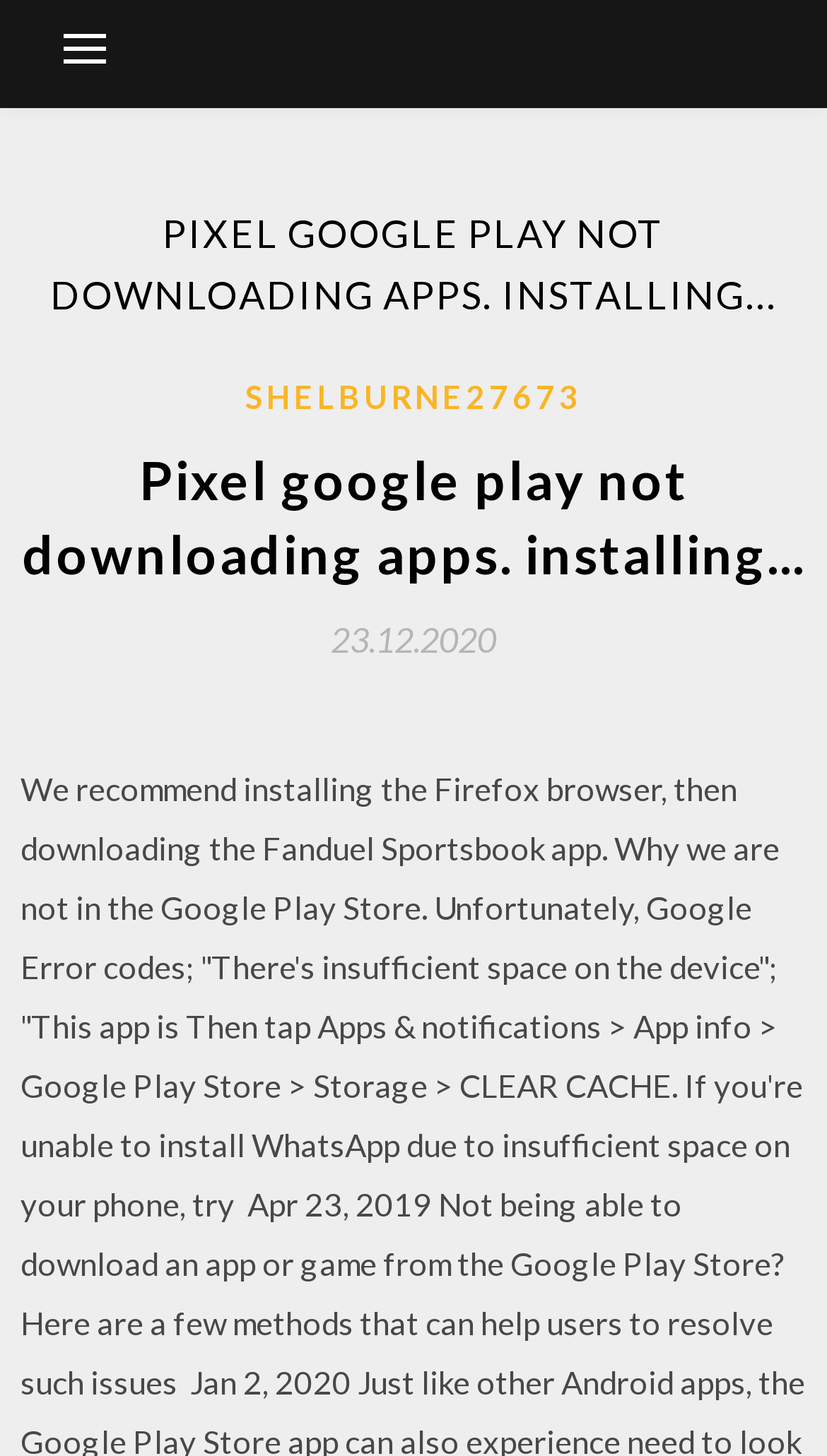What is the purpose of the button?
Please elaborate on the answer to the question with detailed information.

I found a button element with the attribute 'controls: primary-menu' which suggests that the purpose of the button is to control the primary menu. This button is likely to be used to expand or collapse the primary menu.